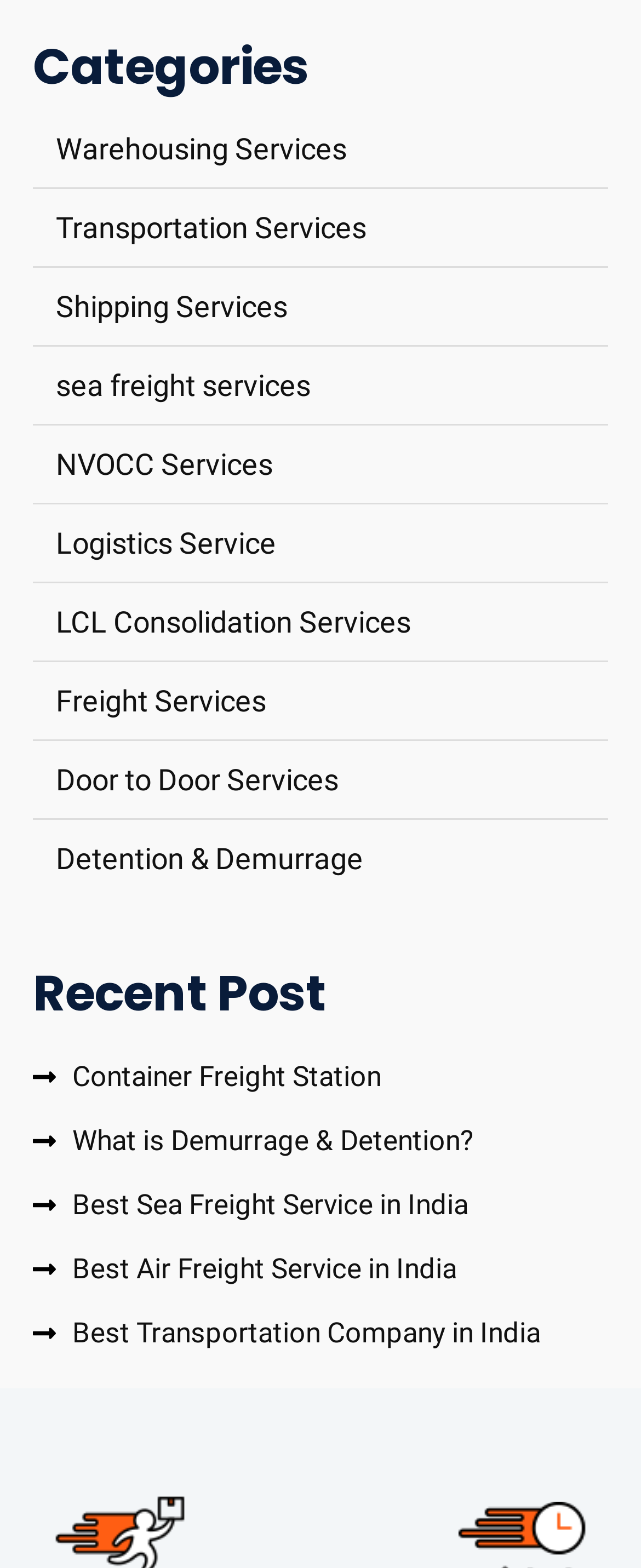Locate the bounding box coordinates of the clickable region to complete the following instruction: "View Container Freight Station."

[0.051, 0.672, 0.595, 0.701]